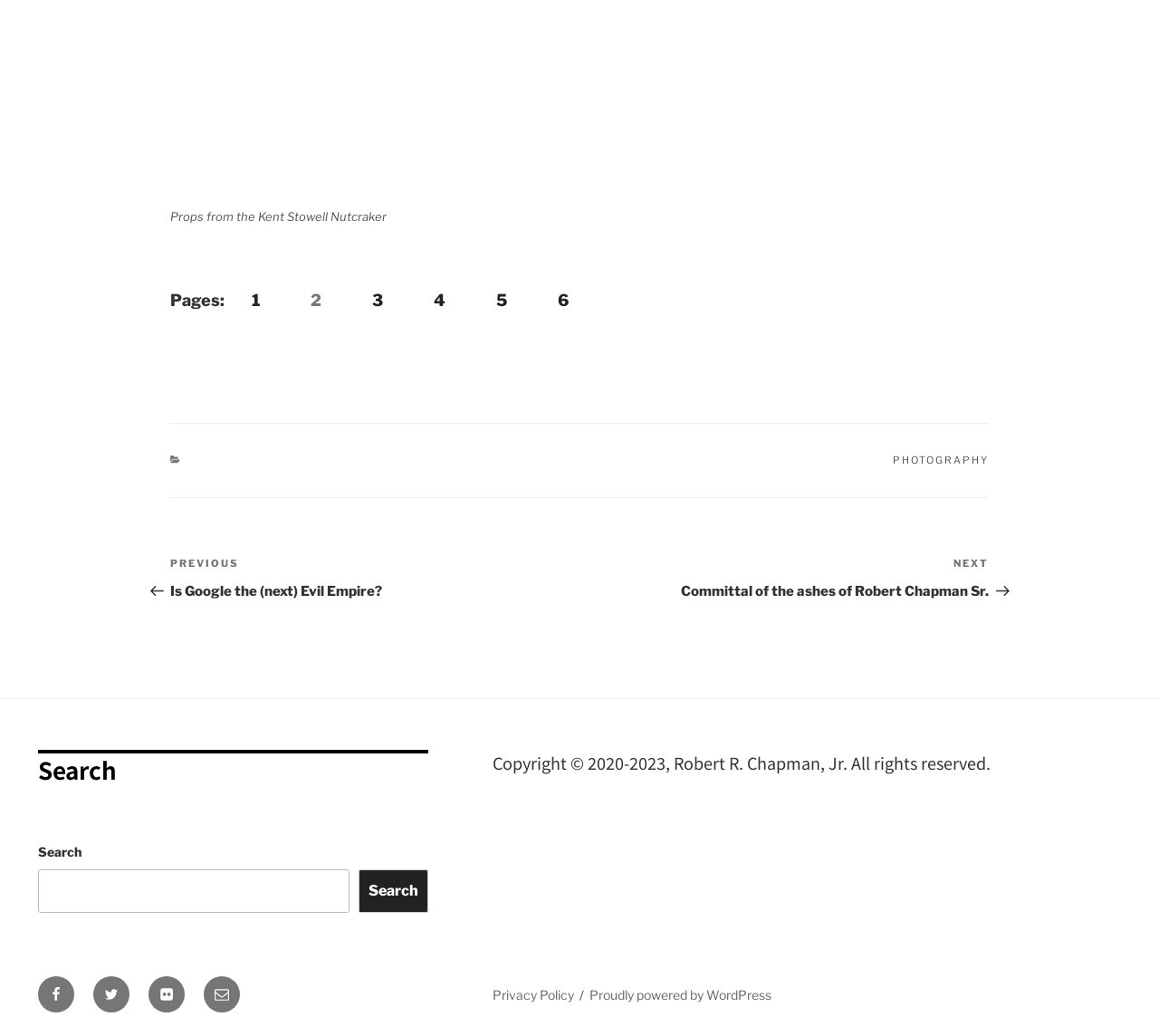What is the copyright year range?
Look at the image and answer the question with a single word or phrase.

2020-2023